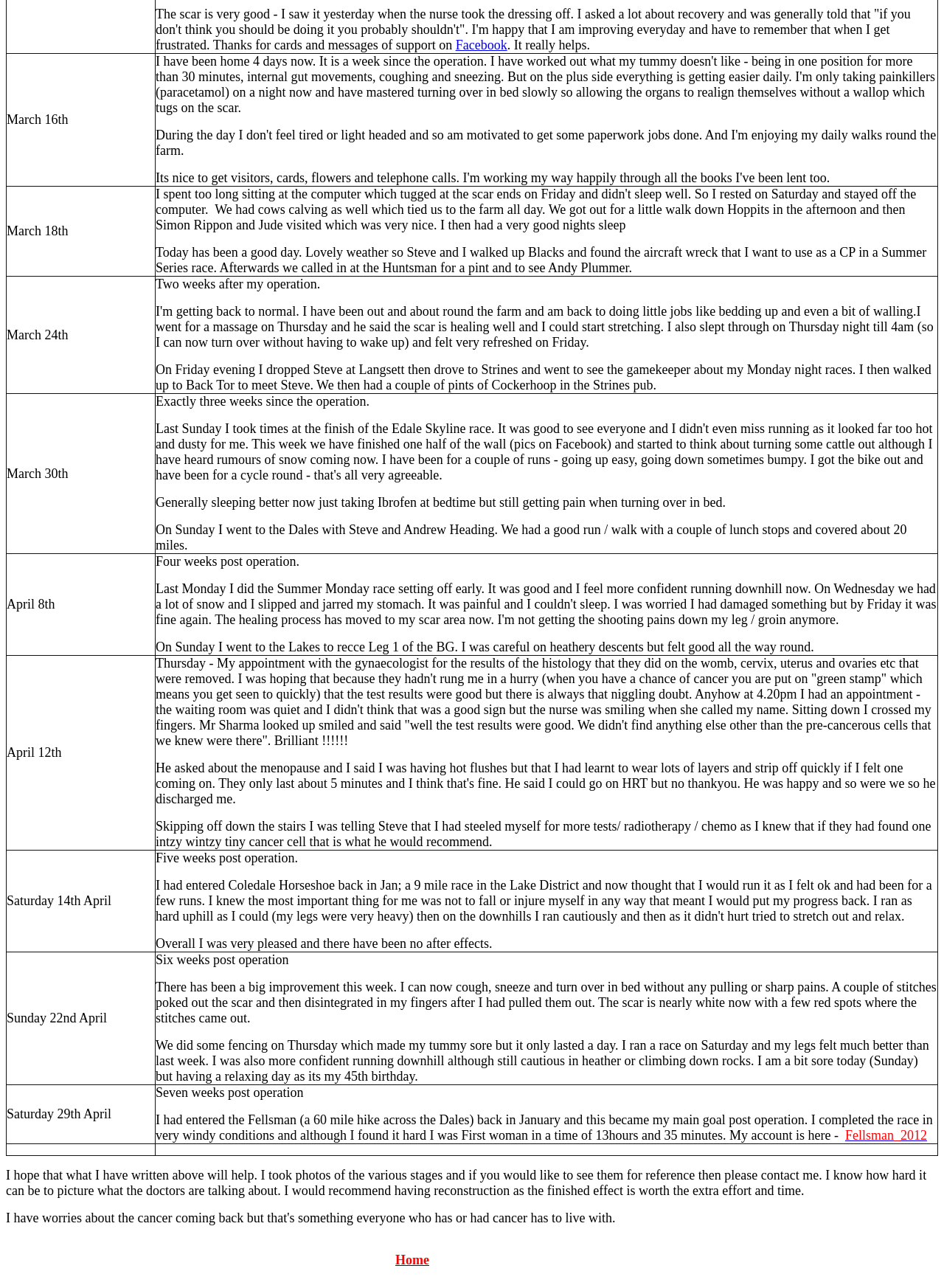Using the webpage screenshot, locate the HTML element that fits the following description and provide its bounding box: "Facebook".

[0.483, 0.03, 0.537, 0.04]